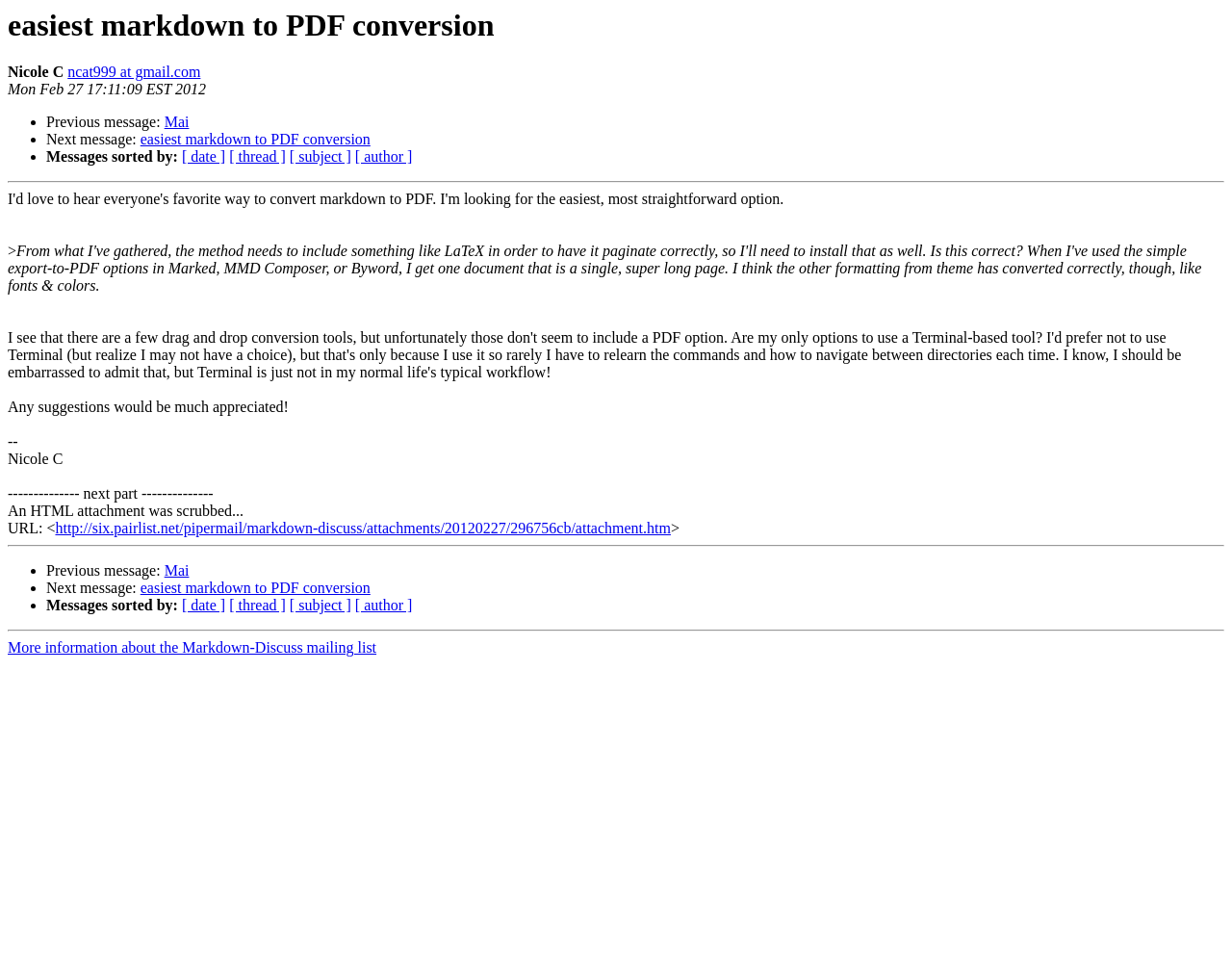Please give a succinct answer using a single word or phrase:
What is the subject of the previous message?

Mai